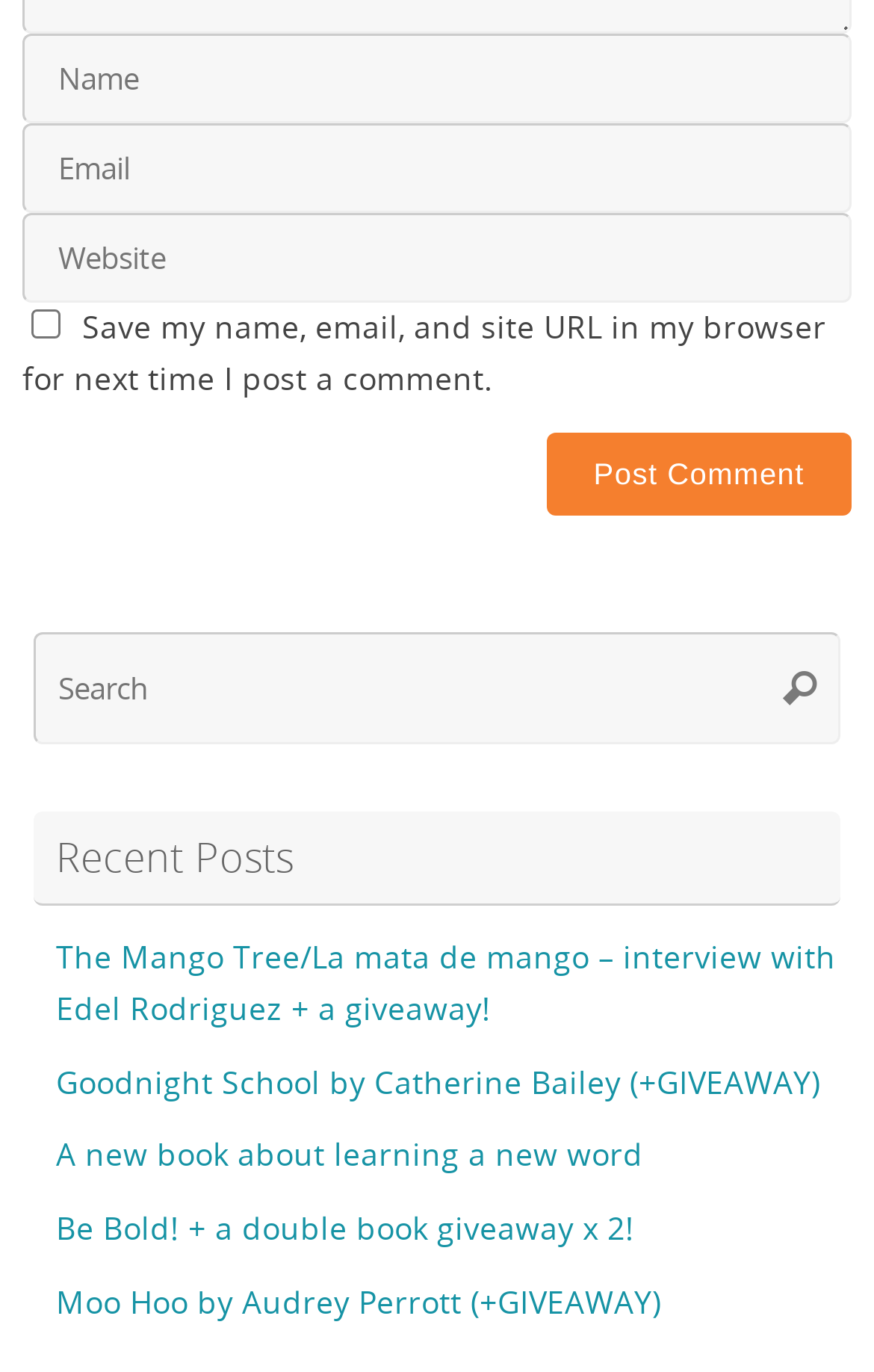Give a one-word or one-phrase response to the question: 
How many links are there in the Recent Posts section?

5